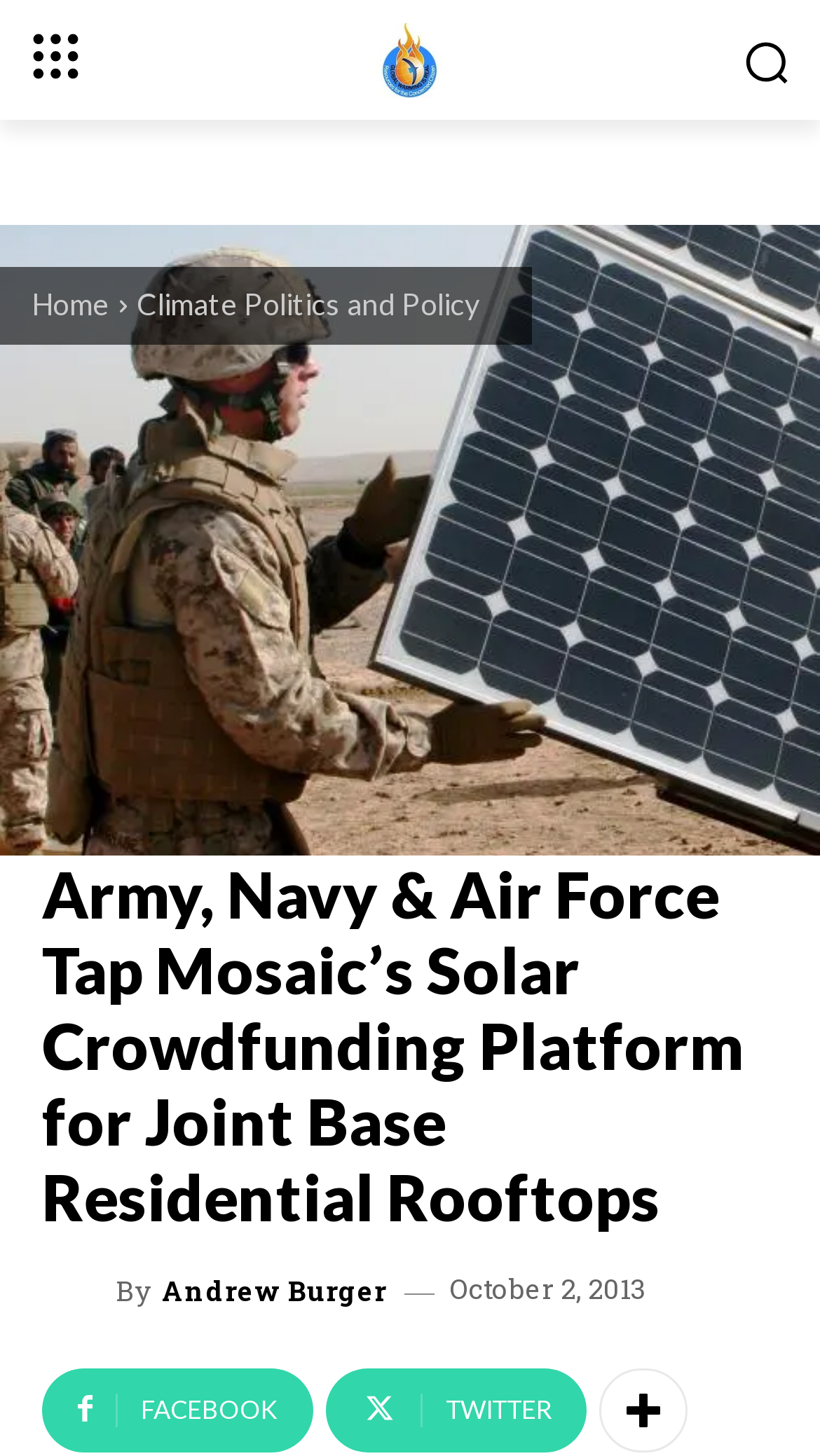Describe every aspect of the webpage in a detailed manner.

The webpage appears to be a news article or blog post. At the top, there is a large heading that reads "Army, Navy & Air Force Tap Mosaic's Solar Crowdfunding Platform for Joint Base Residential Rooftops". Below this heading, there is a small image on the left side, and a link to "GWiR" with a corresponding image on the right side. 

On the top-right corner, there is a small image. Below the heading, there are several links to different sections of the website, including "Home" and "Climate Politics and Policy", which are aligned to the left side of the page. 

The main content of the article starts below these links, with the author's name "Andrew Burger" mentioned, accompanied by a small image of the author. The article's publication date, "October 2, 2013", is displayed next to the author's name. 

At the very bottom of the page, there are three social media links to Facebook, Twitter, and another platform, aligned horizontally across the page.